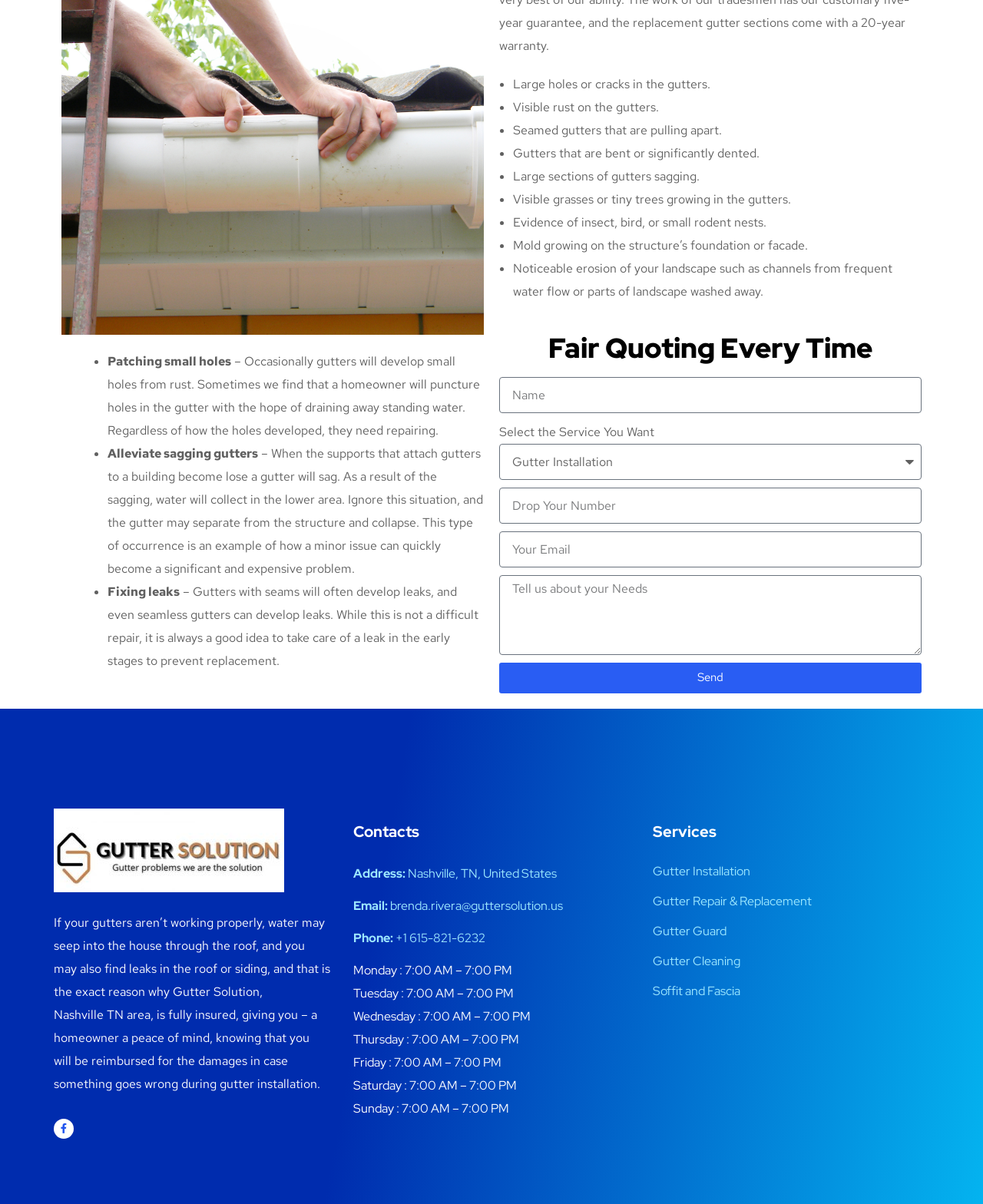What is the phone number of Gutter Solution?
Based on the screenshot, give a detailed explanation to answer the question.

I found the phone number of Gutter Solution by looking at the 'Contacts' section on the webpage, which lists their phone number as +1 615-821-6232.